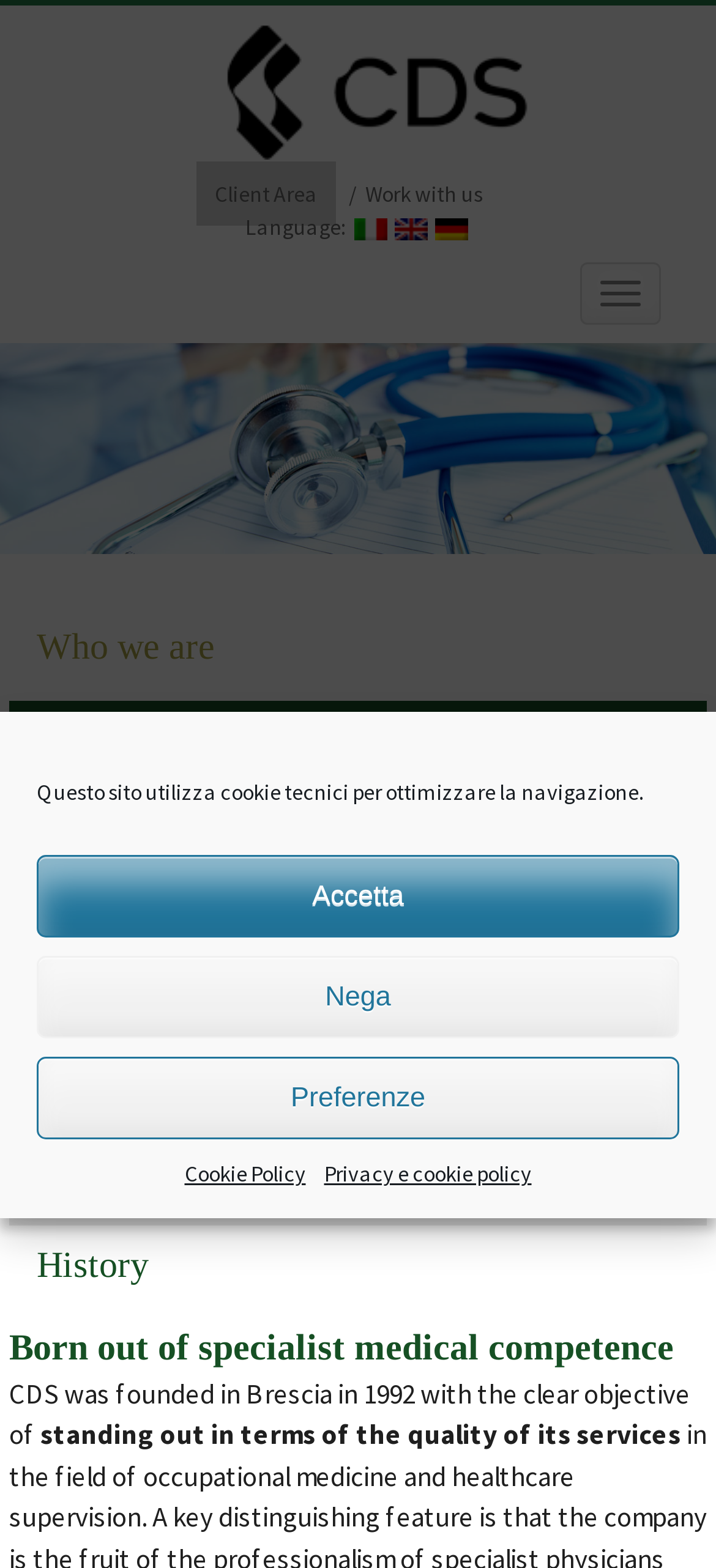Please reply with a single word or brief phrase to the question: 
What is the name of the organization?

CDS Brescia